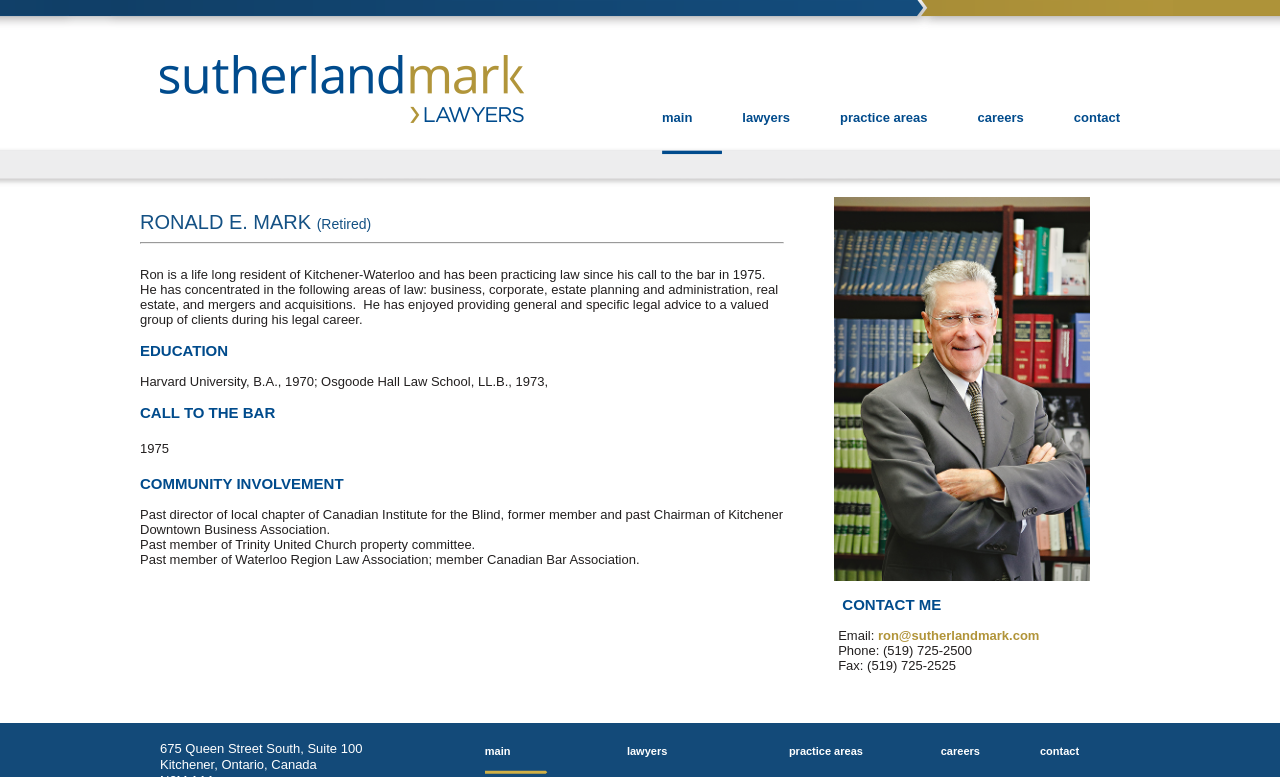What is the lawyer's phone number?
From the image, respond using a single word or phrase.

(519) 725-2500